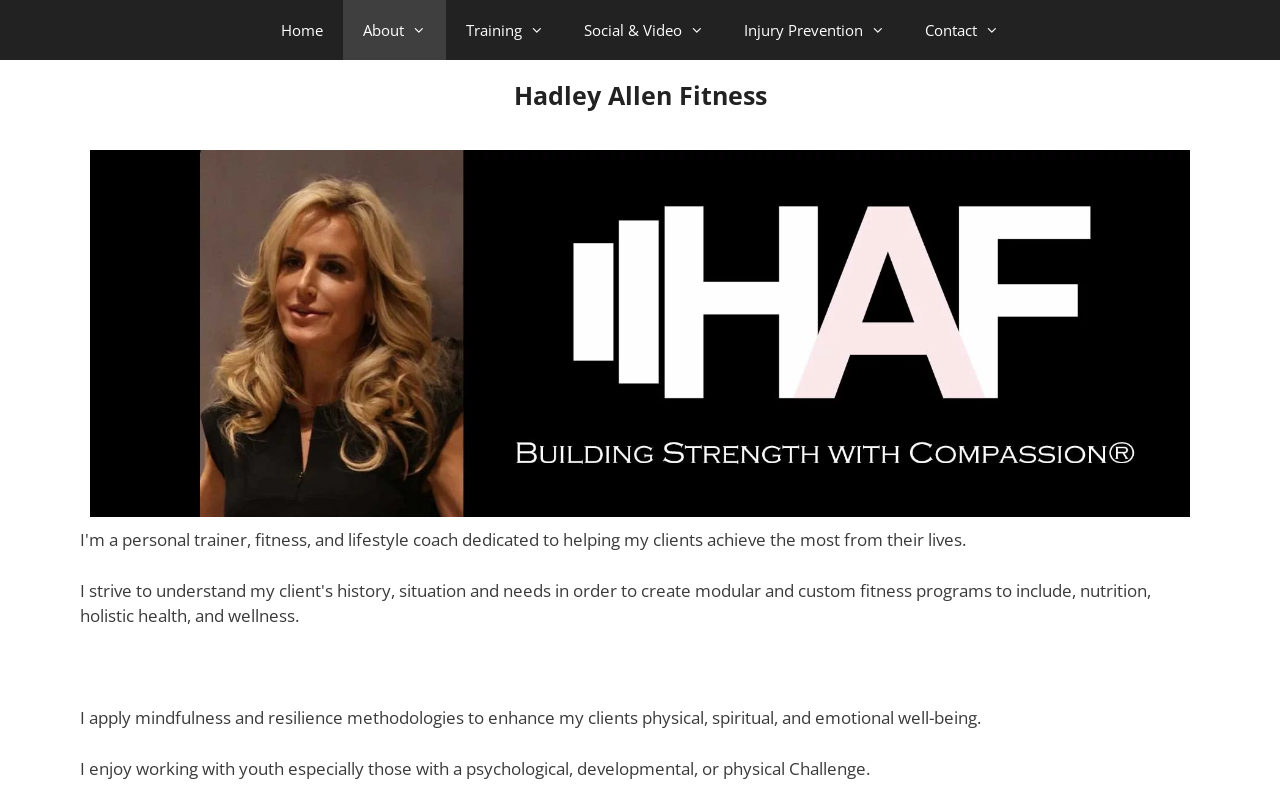Create an elaborate caption for the webpage.

The webpage is about Hadley Allen, a personal trainer, fitness, and lifestyle coach. At the top of the page, there is a navigation menu with six links: Home, About, Training, Social & Video, Injury Prevention, and Contact. Below the navigation menu, there is a banner with a link to Hadley Allen Fitness.

The main content of the page features a large image of Hadley Allen, taking up most of the page's width and about half of its height. The image is positioned near the top of the page, with a small gap between it and the banner above.

Below the image, there are three paragraphs of text. The first paragraph is a brief introduction to Hadley Allen's approach, stating that she applies mindfulness and resilience methodologies to enhance her clients' physical, spiritual, and emotional well-being. The second paragraph is not present, as it only contains a non-breaking space character. The third paragraph mentions that Hadley Allen enjoys working with youth, especially those with psychological, developmental, or physical challenges.

Overall, the webpage has a simple and clean layout, with a prominent image of Hadley Allen and a brief introduction to her approach and interests.